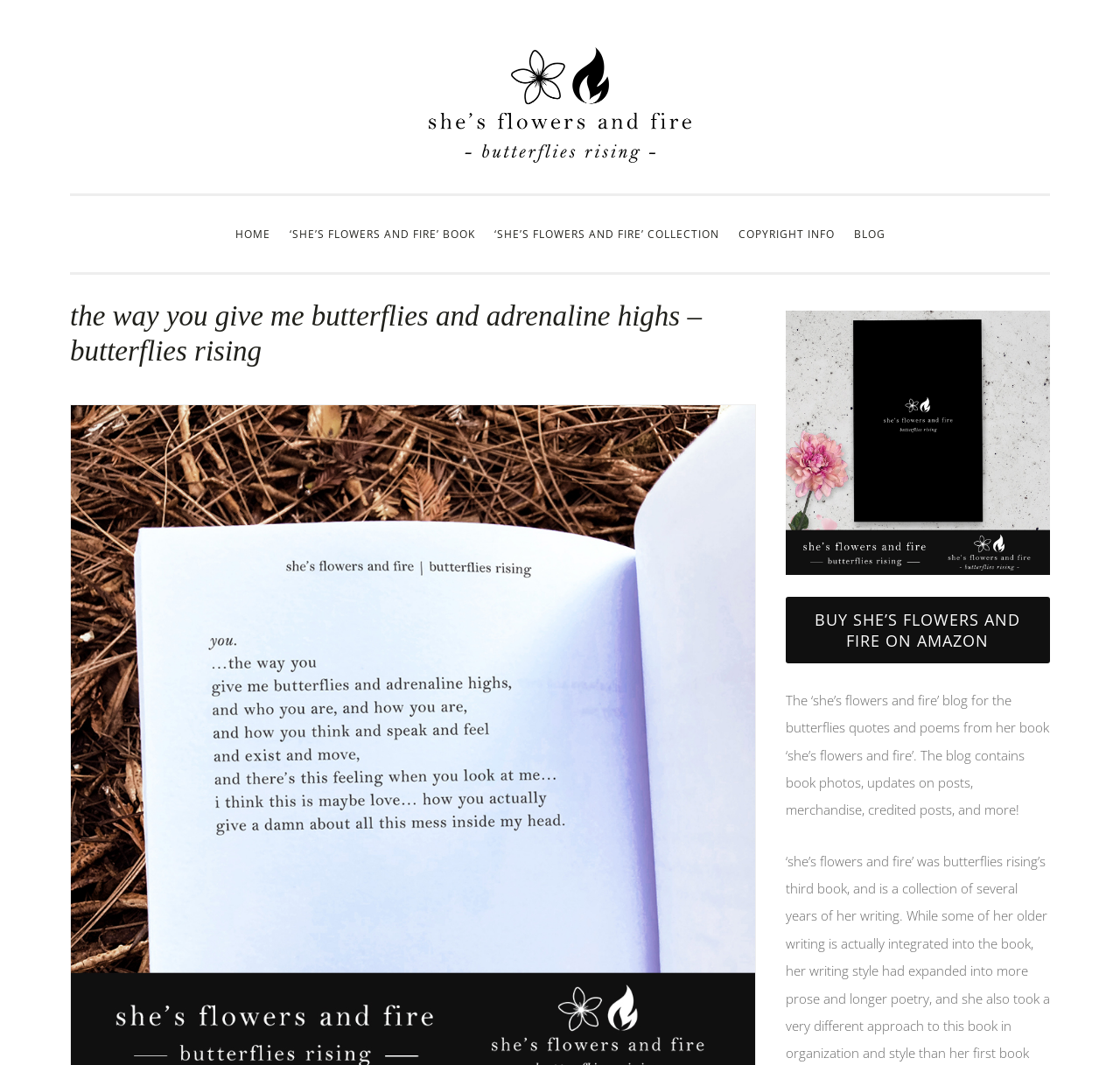Please locate the UI element described by "copyright info" and provide its bounding box coordinates.

[0.652, 0.203, 0.752, 0.236]